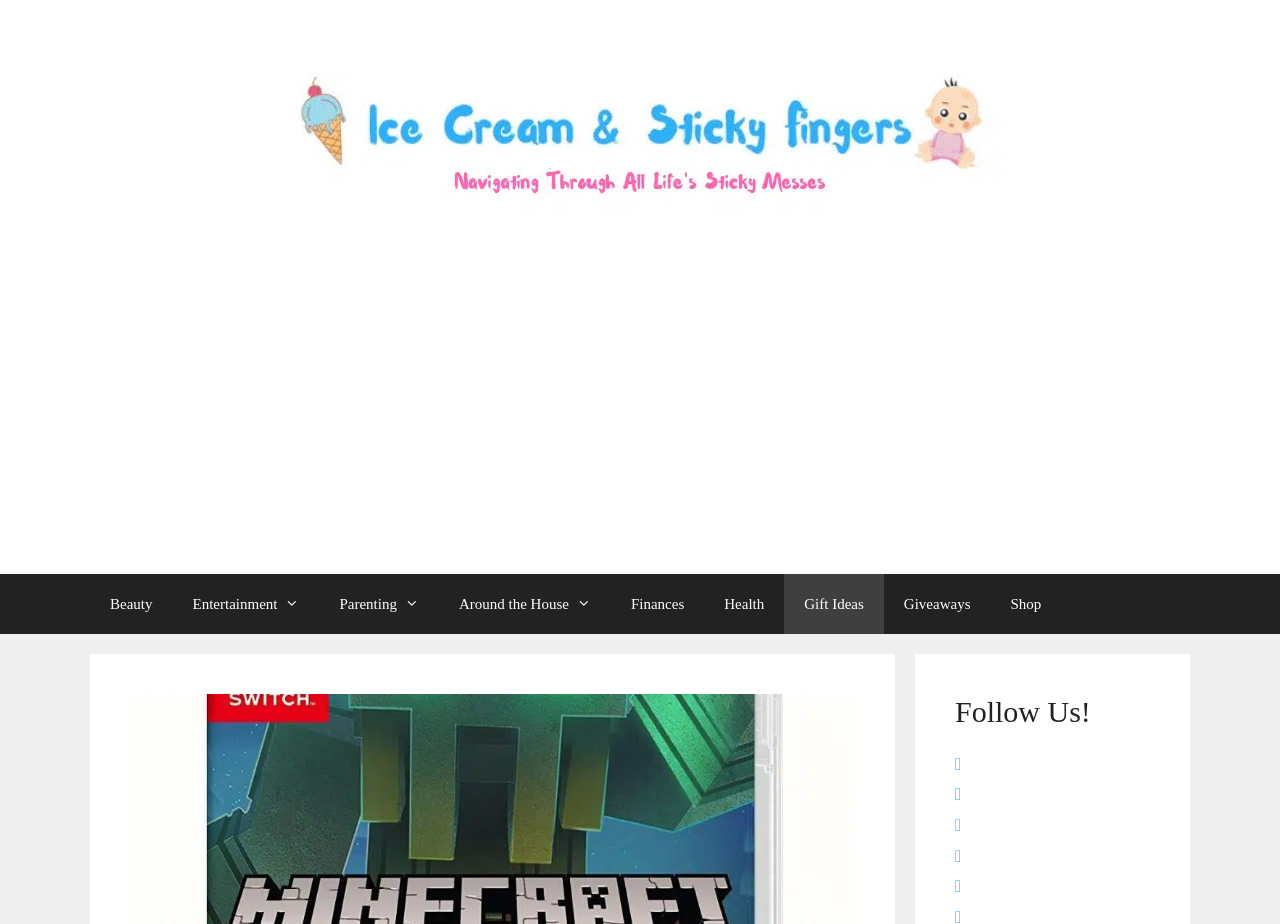What categories are available in the primary navigation?
Refer to the image and provide a detailed answer to the question.

I found the primary navigation section by looking at the element with the role 'navigation' and the label 'Primary'. Within this section, I found a list of links with labels such as 'Beauty', 'Entertainment', 'Parenting', and so on.